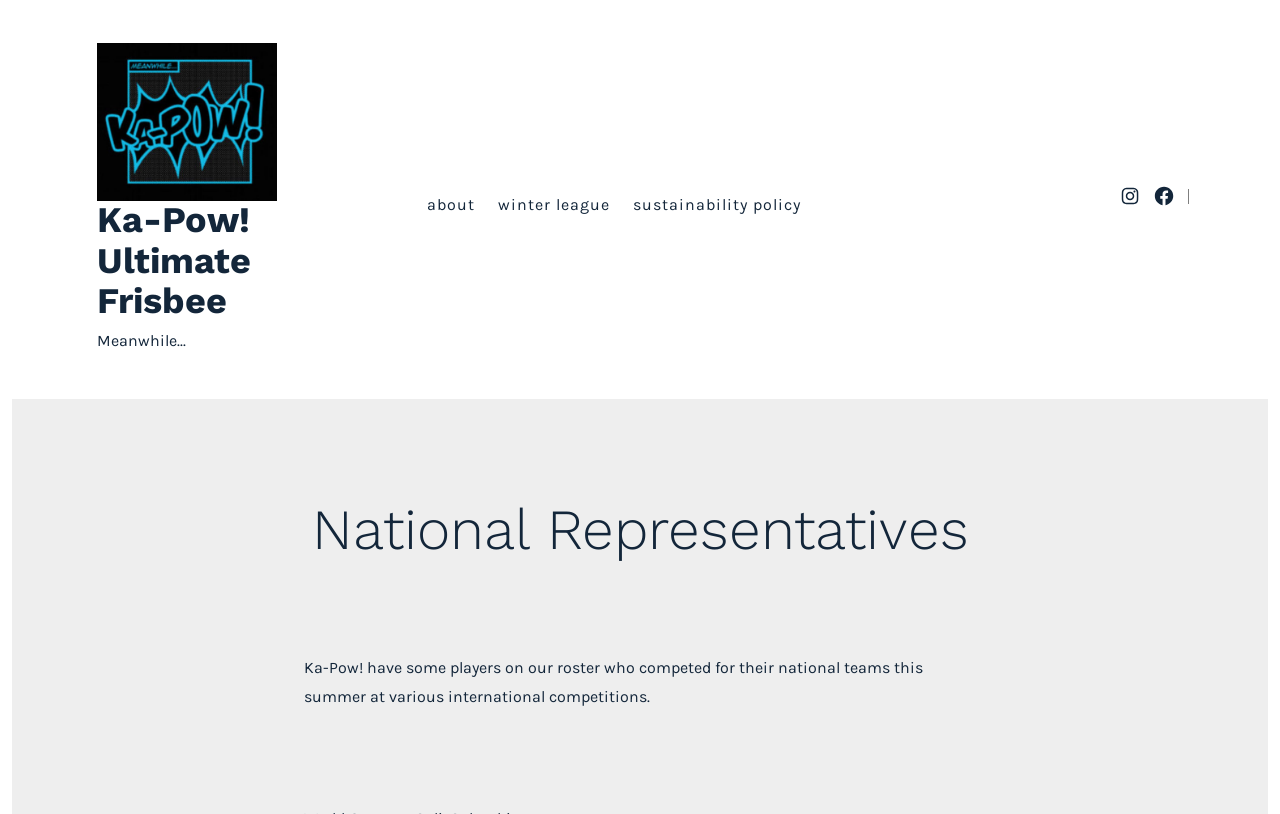Ascertain the bounding box coordinates for the UI element detailed here: "Ka-Pow! Ultimate Frisbee". The coordinates should be provided as [left, top, right, bottom] with each value being a float between 0 and 1.

[0.076, 0.247, 0.248, 0.397]